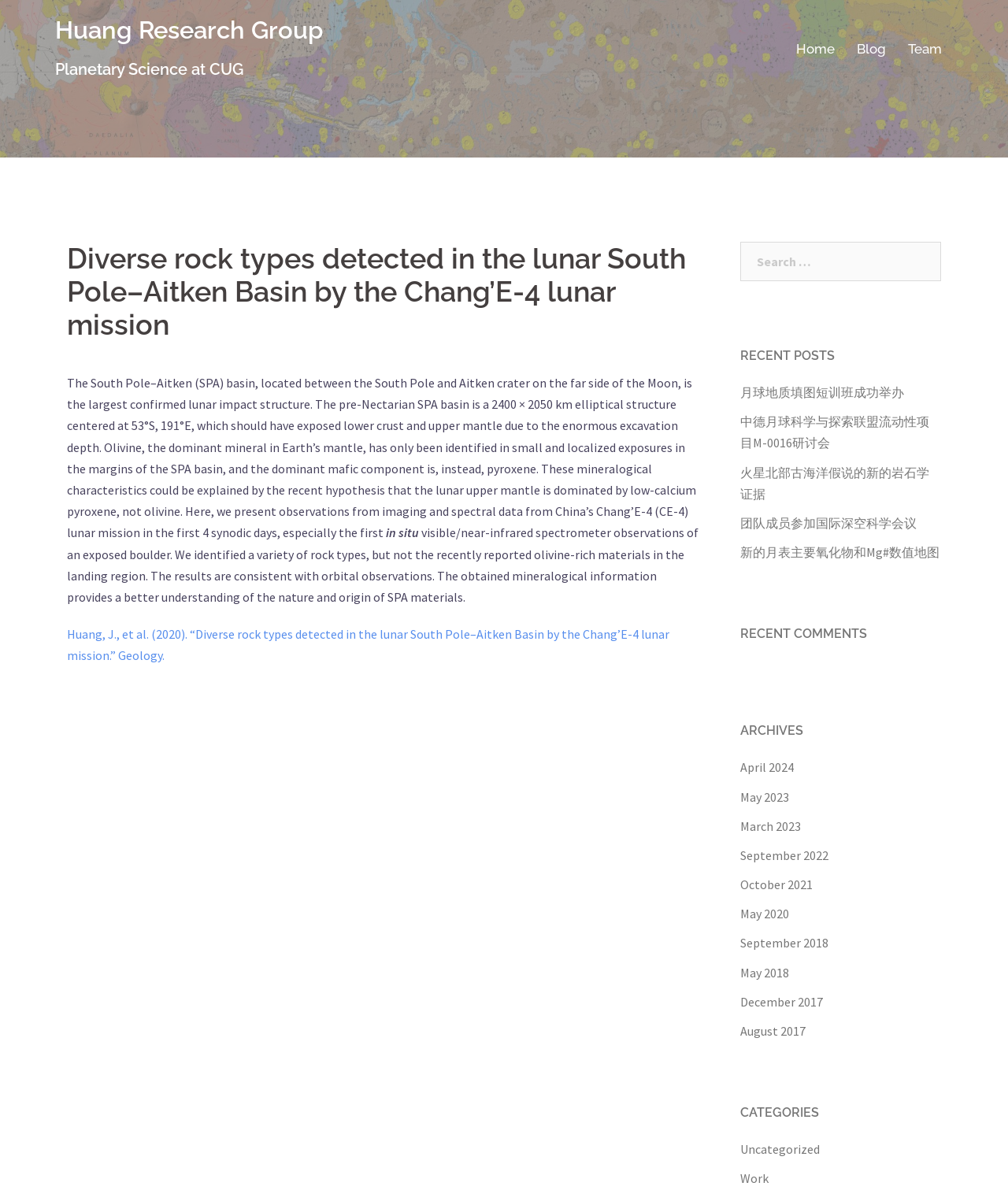Determine the bounding box coordinates for the clickable element to execute this instruction: "Read the 'Diverse rock types detected in the lunar South Pole–Aitken Basin by the Chang’E-4 lunar mission' article". Provide the coordinates as four float numbers between 0 and 1, i.e., [left, top, right, bottom].

[0.066, 0.203, 0.695, 0.293]